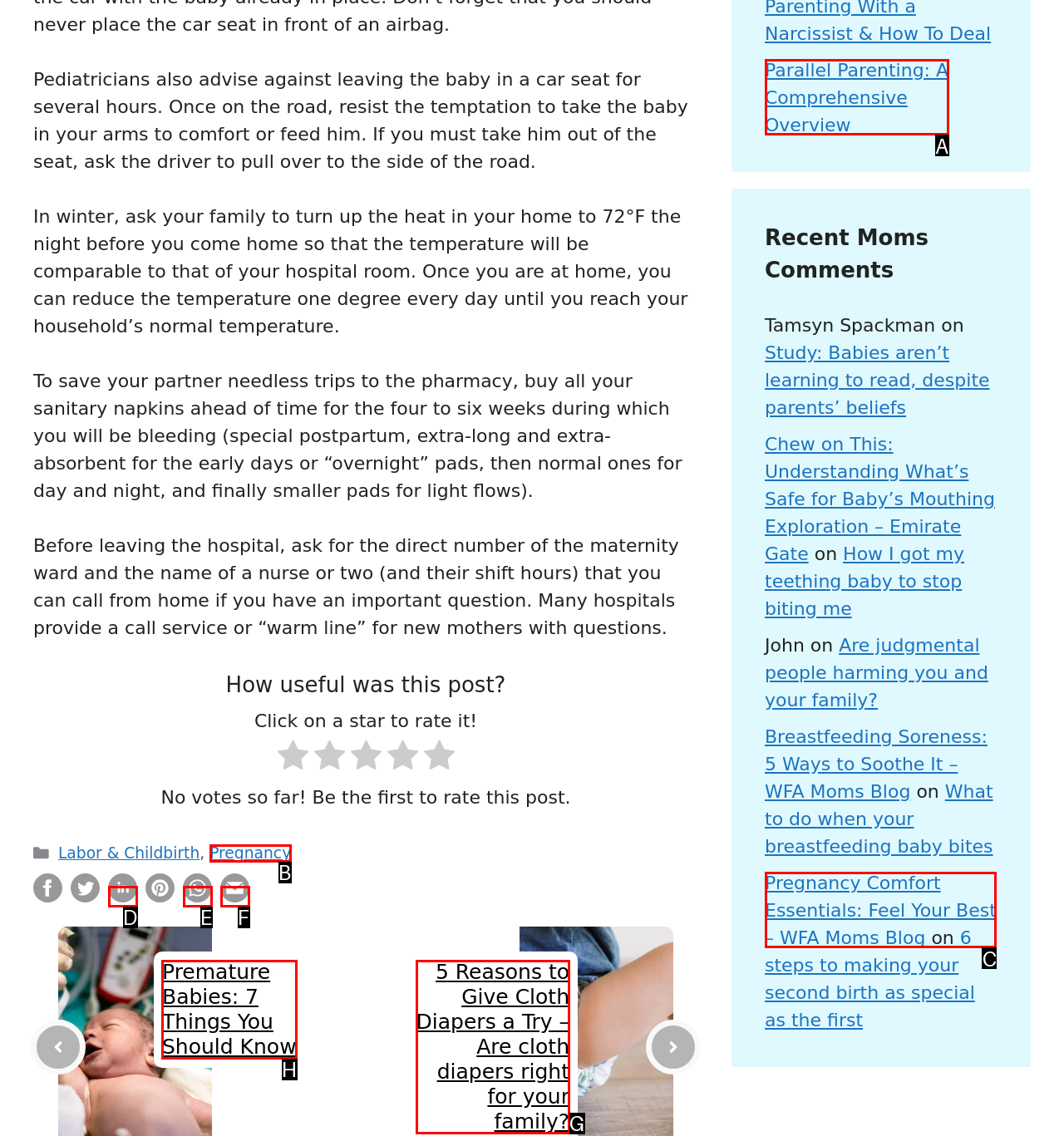Choose the UI element to click on to achieve this task: Read the article 'Premature Babies: 7 Things You Should Know'. Reply with the letter representing the selected element.

H